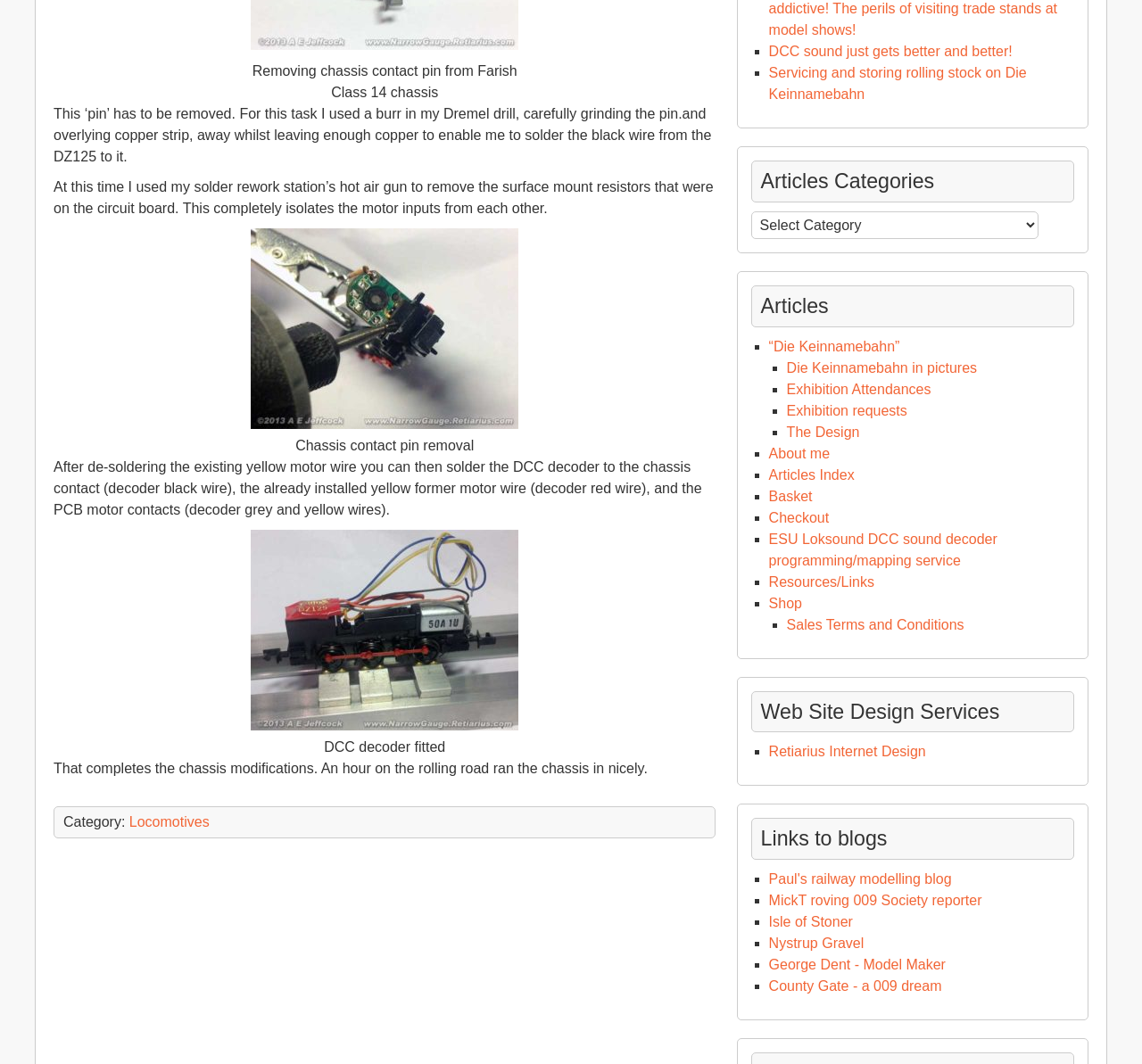What tool was used to remove the surface mount resistors?
Look at the image and respond with a single word or a short phrase.

Solder rework station's hot air gun